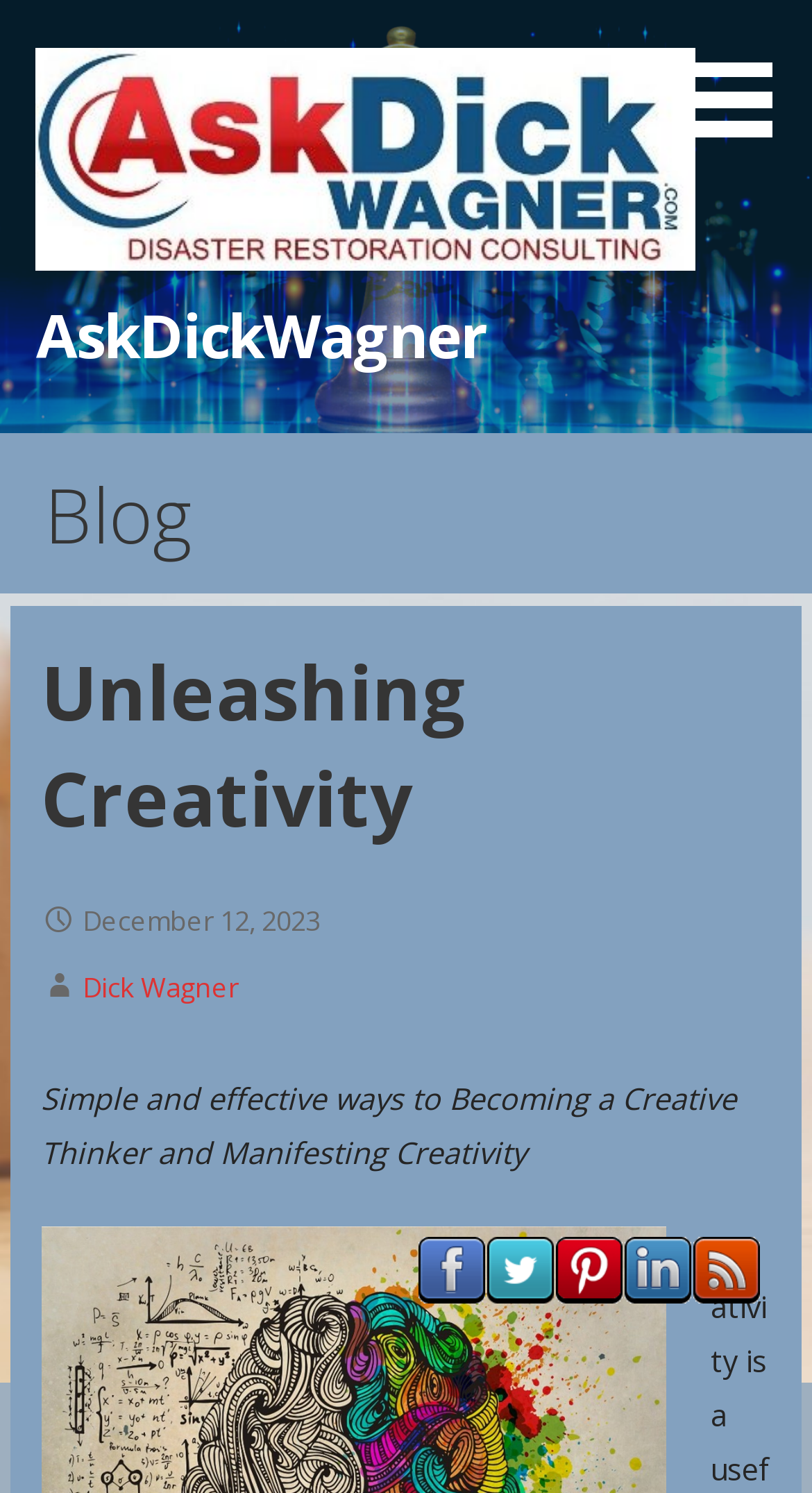What is the main topic of the blog post?
Please provide a detailed and comprehensive answer to the question.

I found the main topic of the blog post by looking at the 'Blog' section, where I saw a 'StaticText' element with the text 'Simple and effective ways to Becoming a Creative Thinker and Manifesting Creativity'.